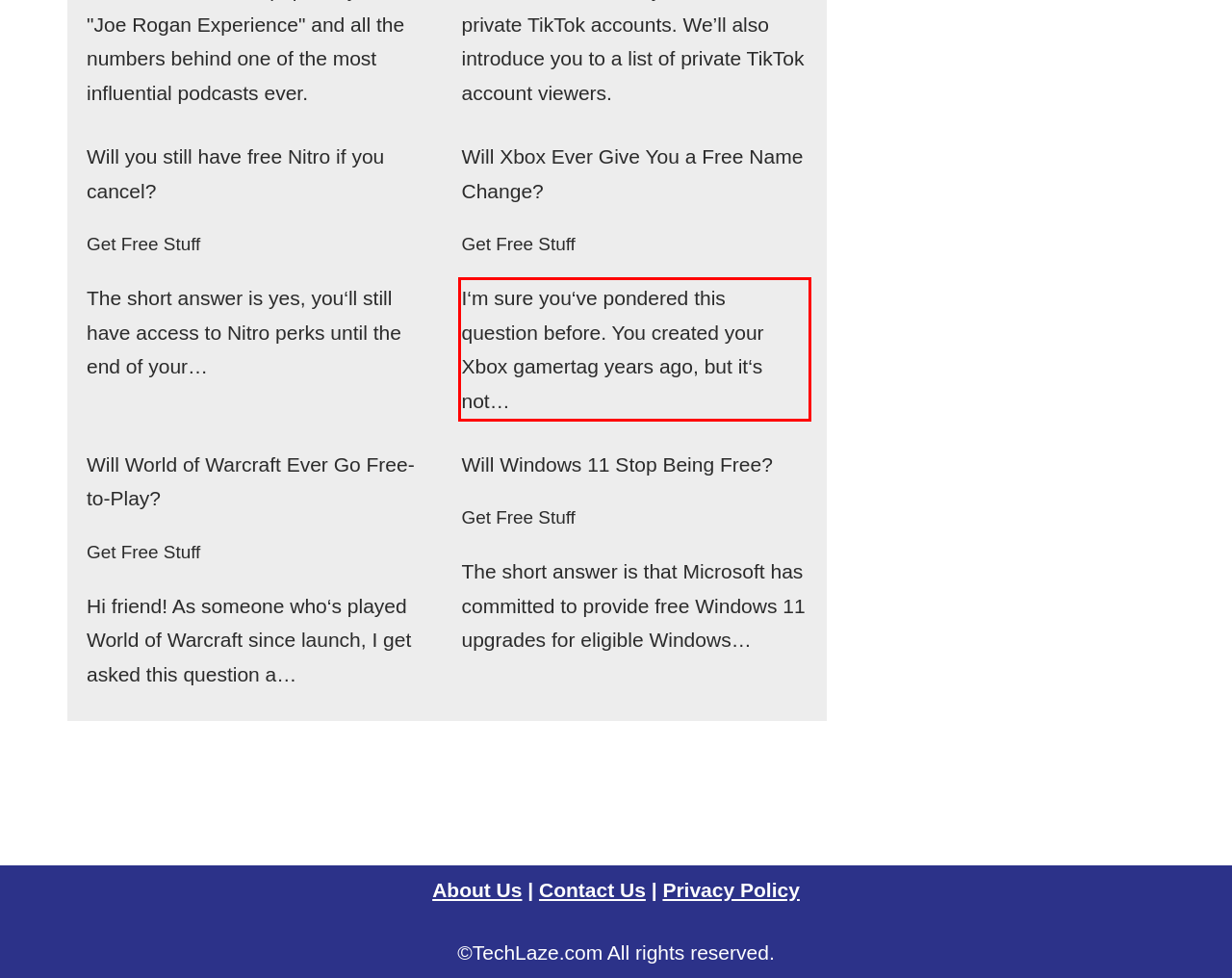Using the provided screenshot of a webpage, recognize the text inside the red rectangle bounding box by performing OCR.

I‘m sure you‘ve pondered this question before. You created your Xbox gamertag years ago, but it‘s not… Will Xbox Ever Give You a Free Name Change?